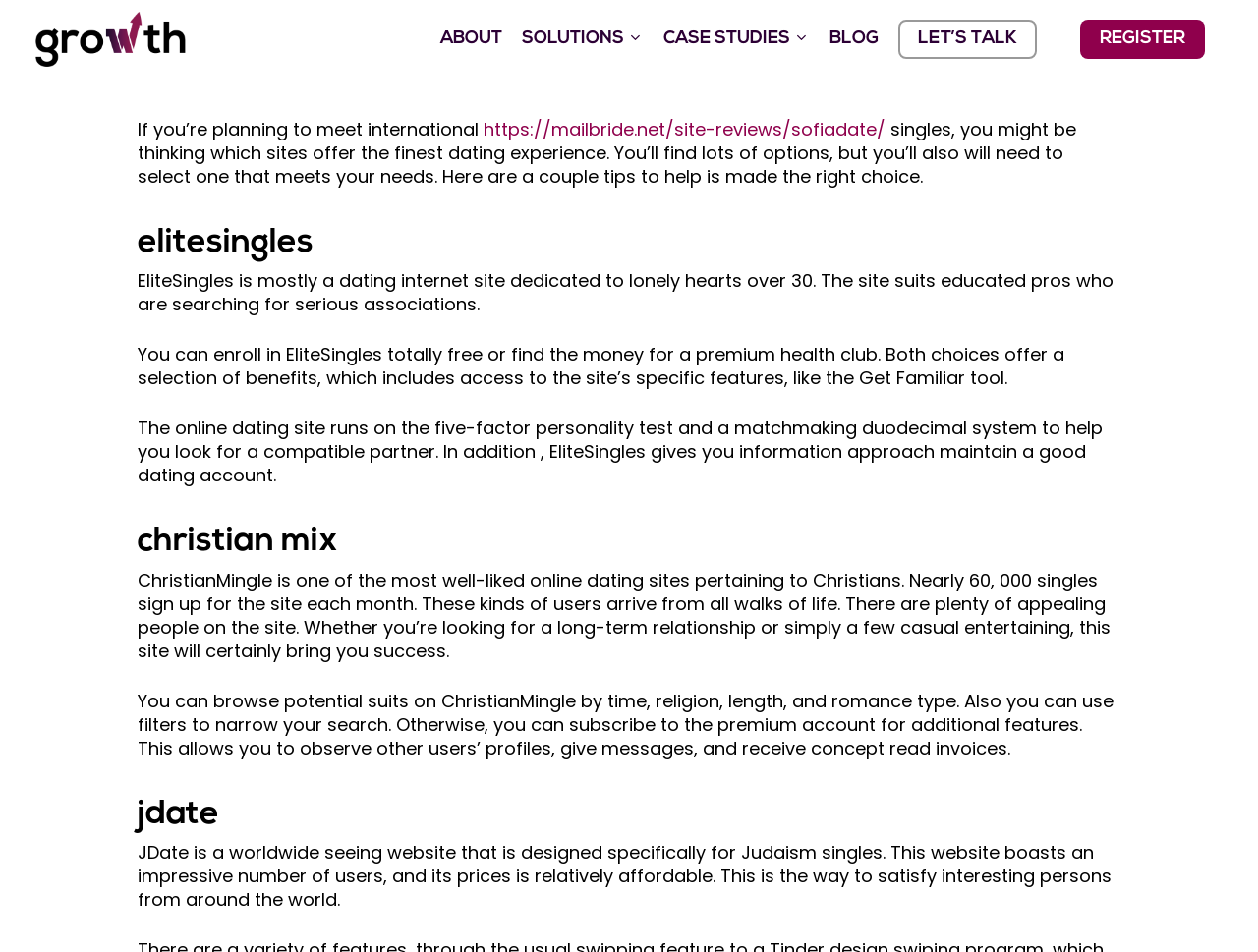Please determine the bounding box coordinates of the clickable area required to carry out the following instruction: "Click on the 'REGISTER' button". The coordinates must be four float numbers between 0 and 1, represented as [left, top, right, bottom].

[0.84, 0.02, 0.977, 0.063]